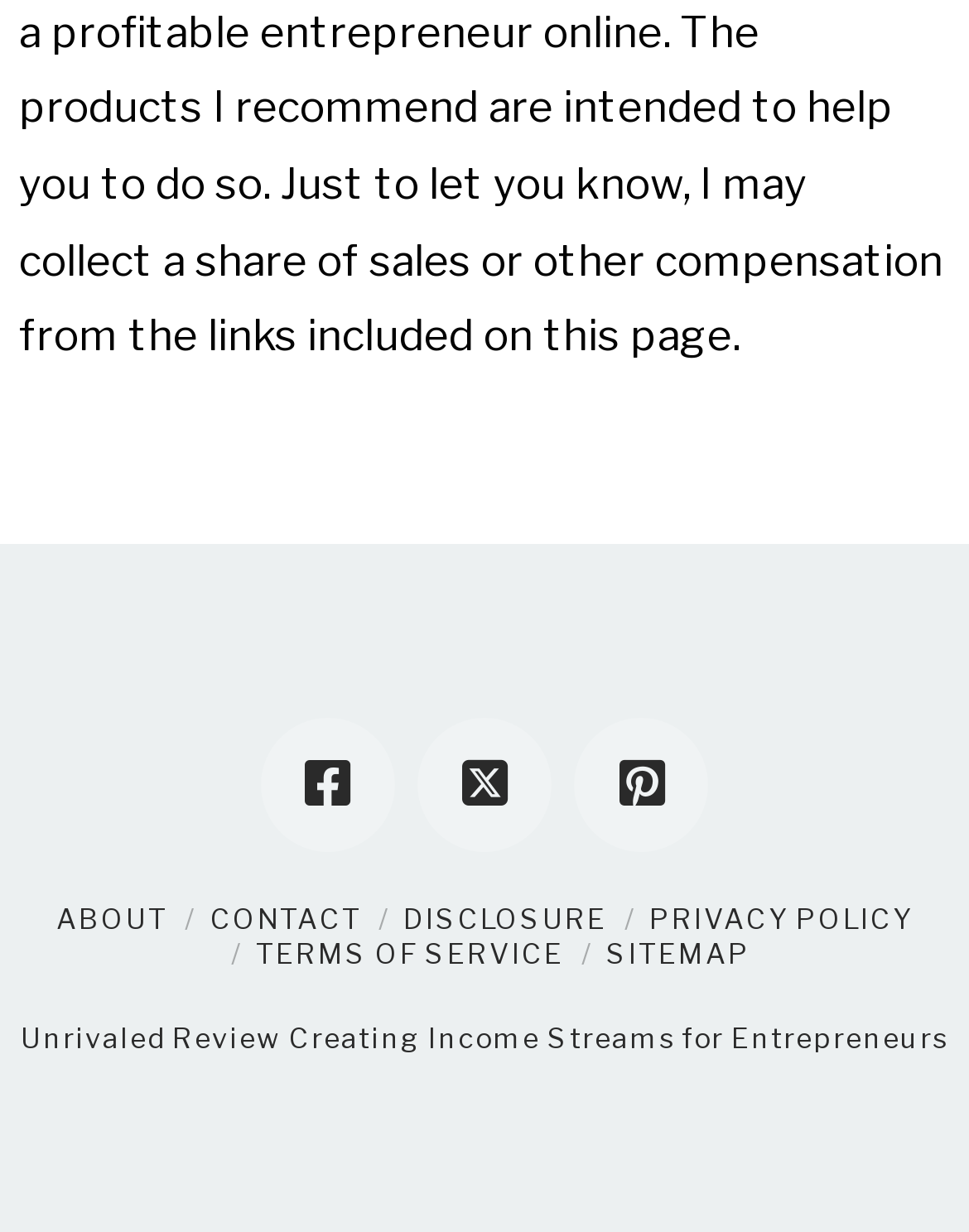What is the tagline of the website?
Look at the screenshot and respond with a single word or phrase.

Creating Income Streams for Entrepreneurs